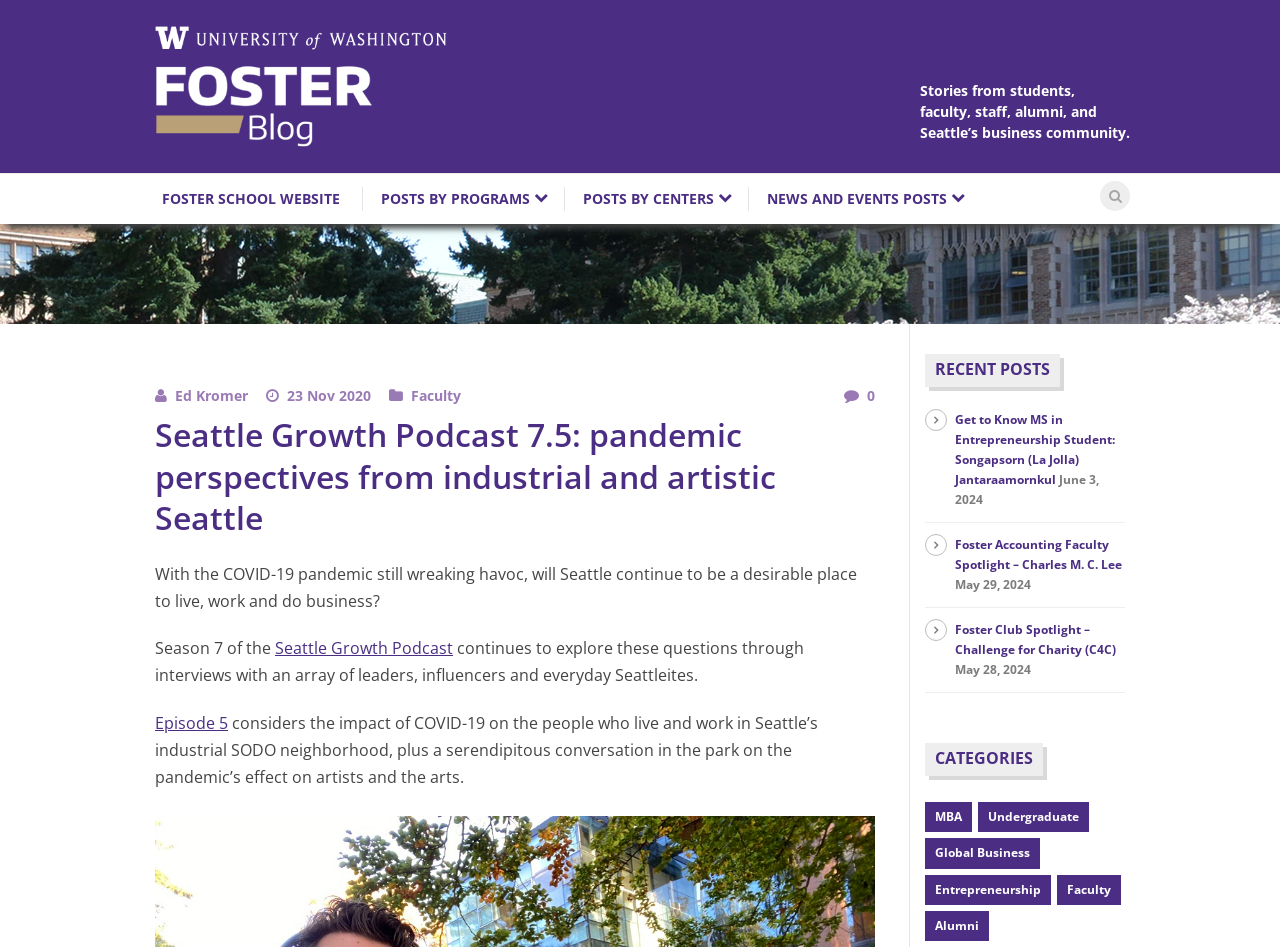Can you identify the bounding box coordinates of the clickable region needed to carry out this instruction: 'Visit the UW Foster School of Business Blog'? The coordinates should be four float numbers within the range of 0 to 1, stated as [left, top, right, bottom].

[0.121, 0.081, 0.59, 0.099]